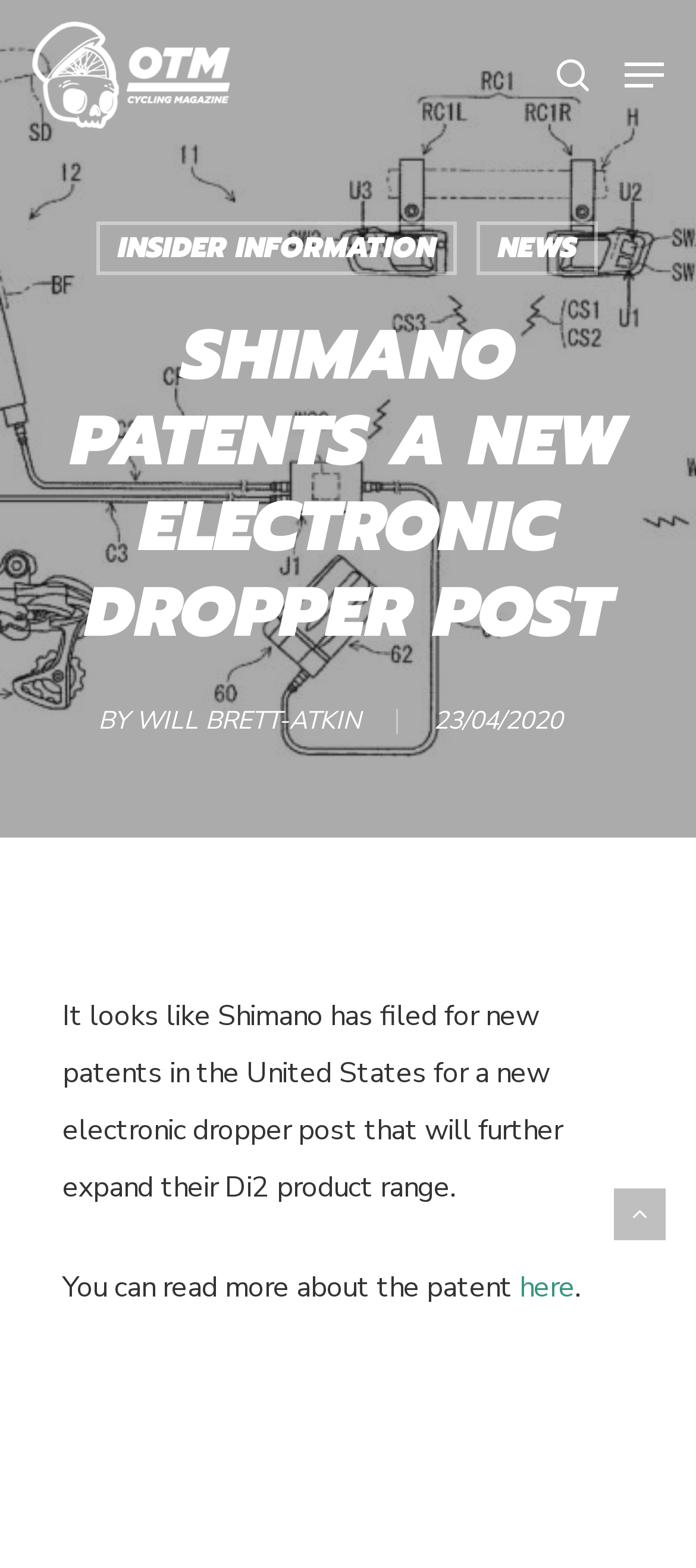Determine the bounding box coordinates for the area that needs to be clicked to fulfill this task: "read INSIDER INFORMATION". The coordinates must be given as four float numbers between 0 and 1, i.e., [left, top, right, bottom].

[0.138, 0.141, 0.656, 0.175]